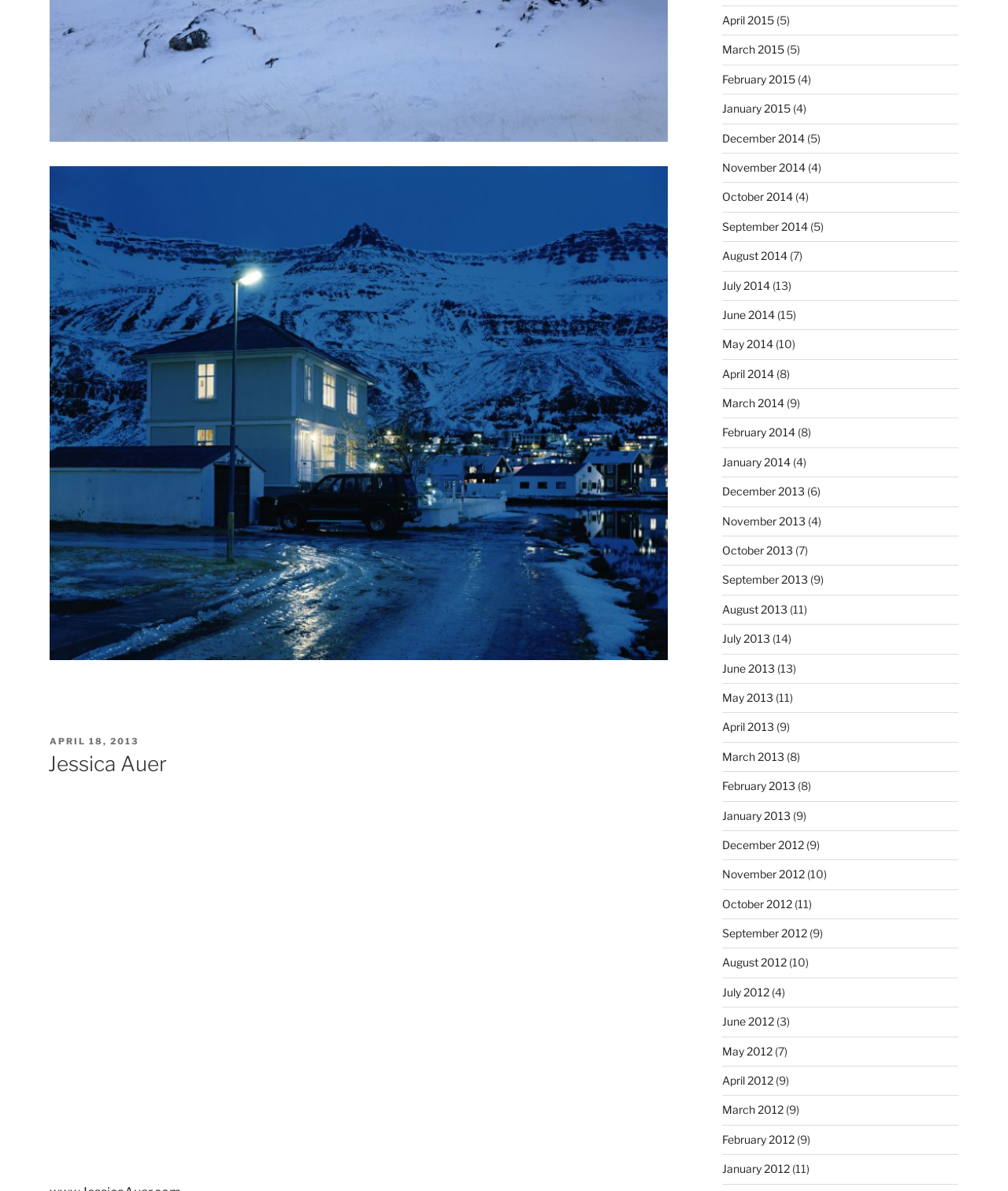What is the earliest month in the archive?
Please provide a full and detailed response to the question.

The earliest month in the archive can be found by scrolling down to the bottom of the webpage and looking at the archive section, where the months are listed in reverse chronological order.